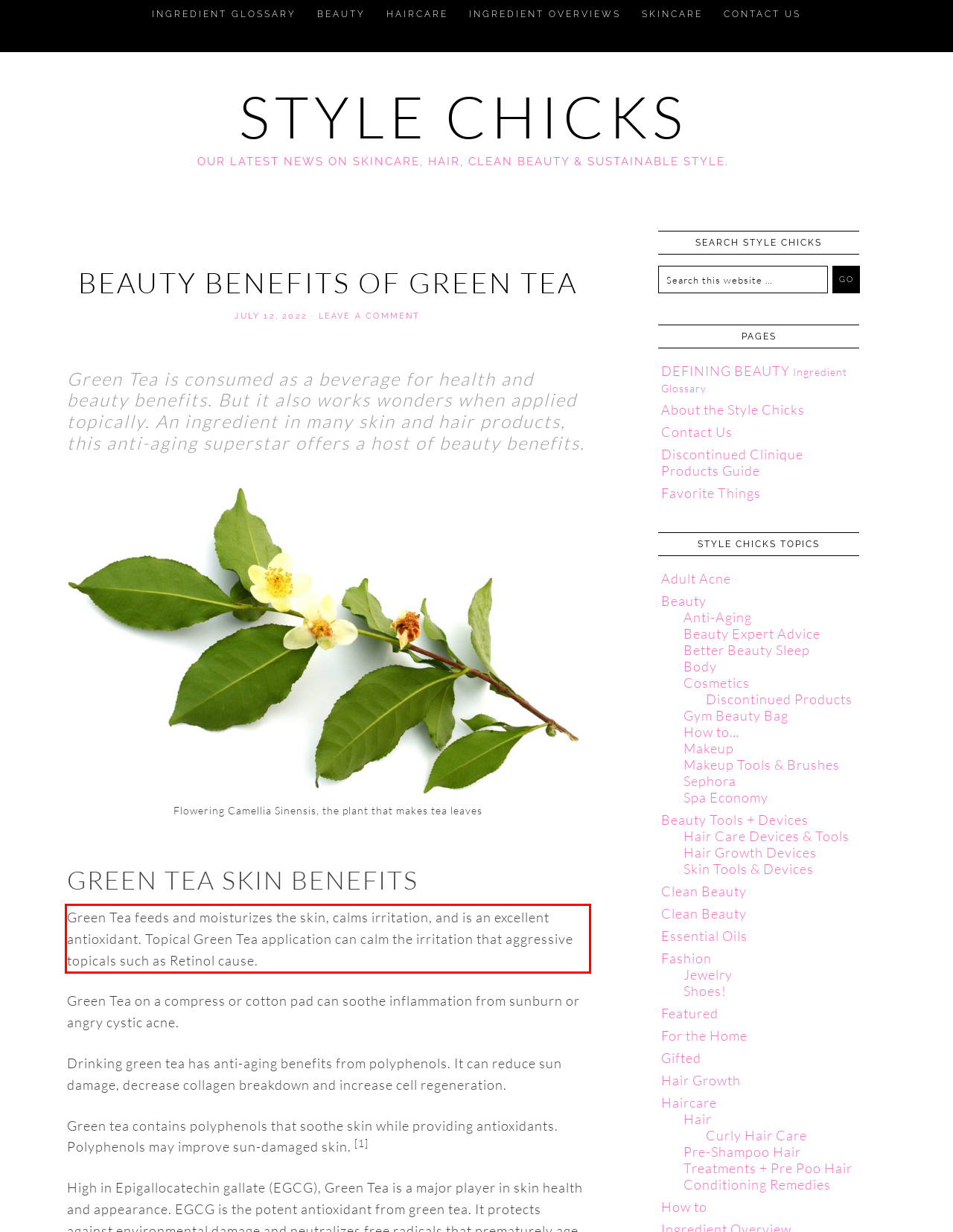By examining the provided screenshot of a webpage, recognize the text within the red bounding box and generate its text content.

Green Tea feeds and moisturizes the skin, calms irritation, and is an excellent antioxidant. Topical Green Tea application can calm the irritation that aggressive topicals such as Retinol cause.